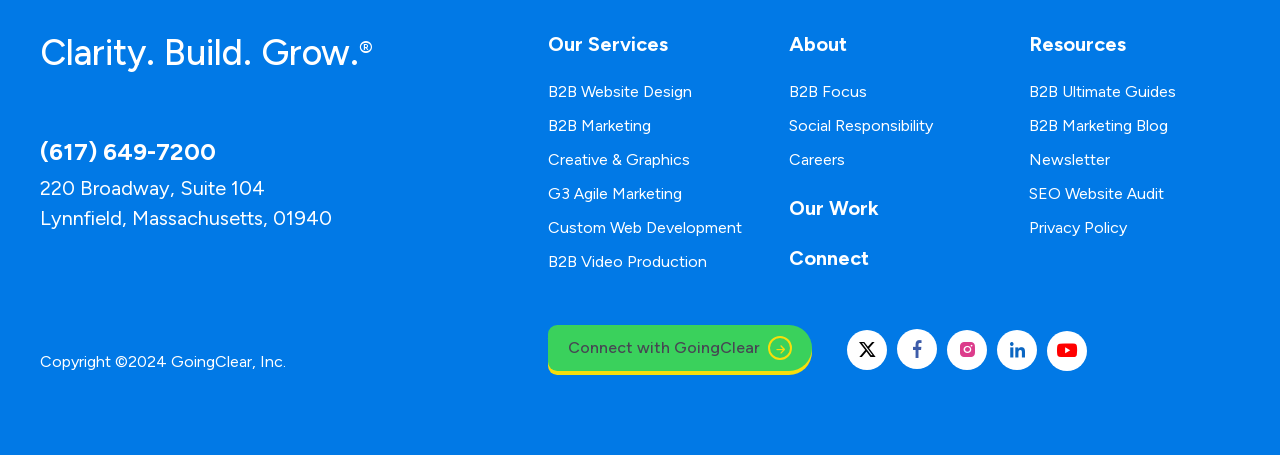Identify the bounding box coordinates for the region to click in order to carry out this instruction: "Explore the company's work". Provide the coordinates using four float numbers between 0 and 1, formatted as [left, top, right, bottom].

[0.616, 0.425, 0.687, 0.491]